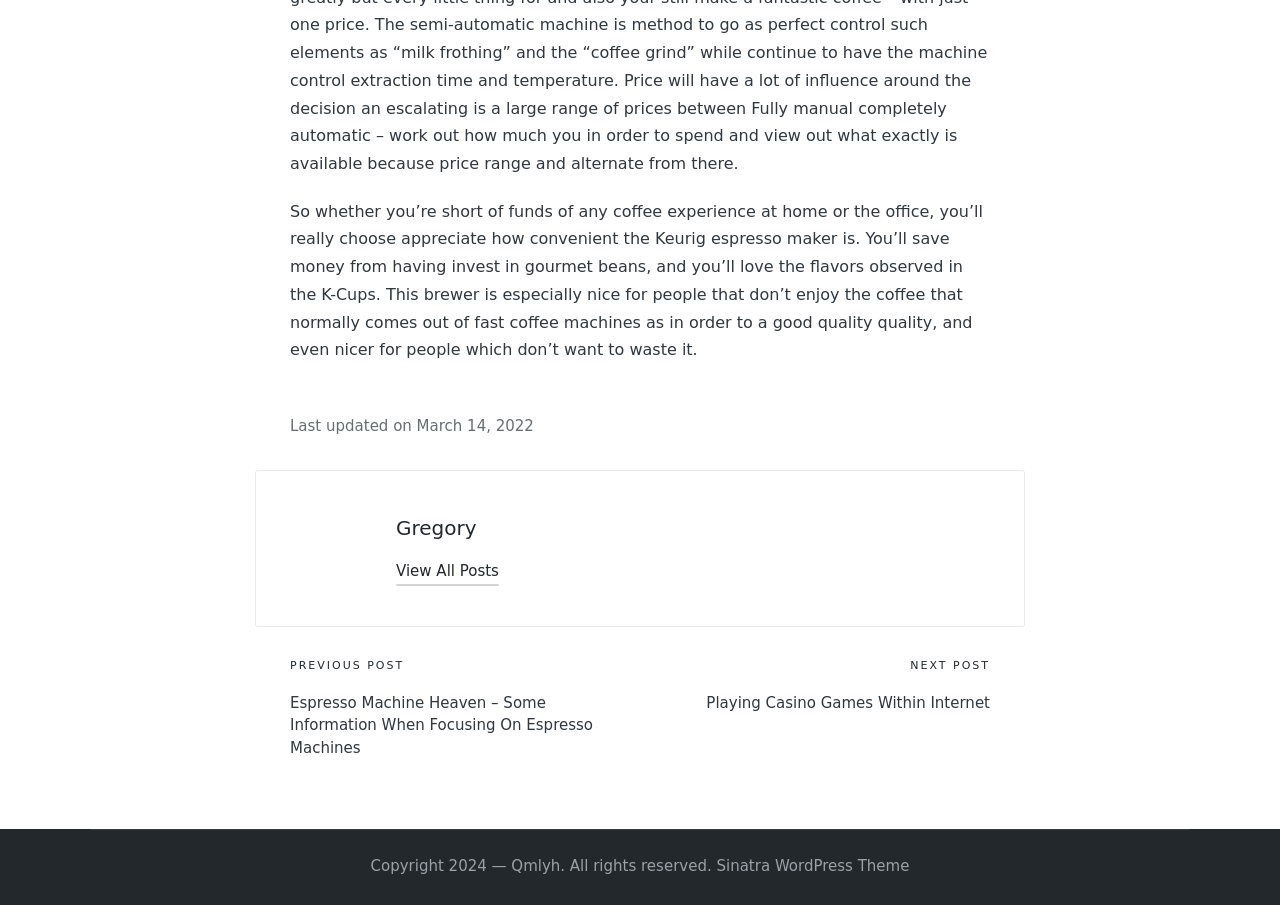What is the copyright information?
Please look at the screenshot and answer in one word or a short phrase.

Copyright 2024 — Qmlyh